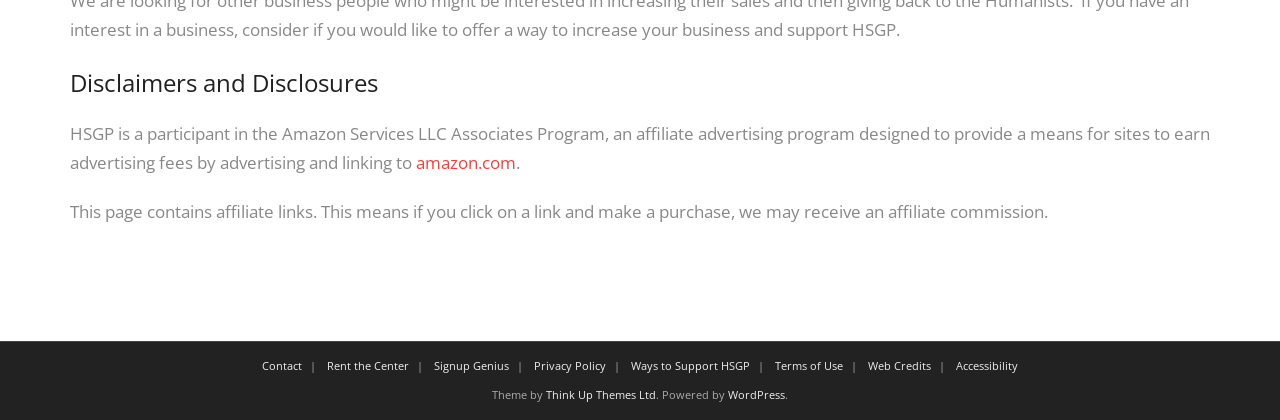What is the purpose of the 'Disclaimers and Disclosures' section?
Based on the image, answer the question with as much detail as possible.

The 'Disclaimers and Disclosures' section appears to provide legal information about the website's affiliation with Amazon and the use of affiliate links, as well as other legal notices.